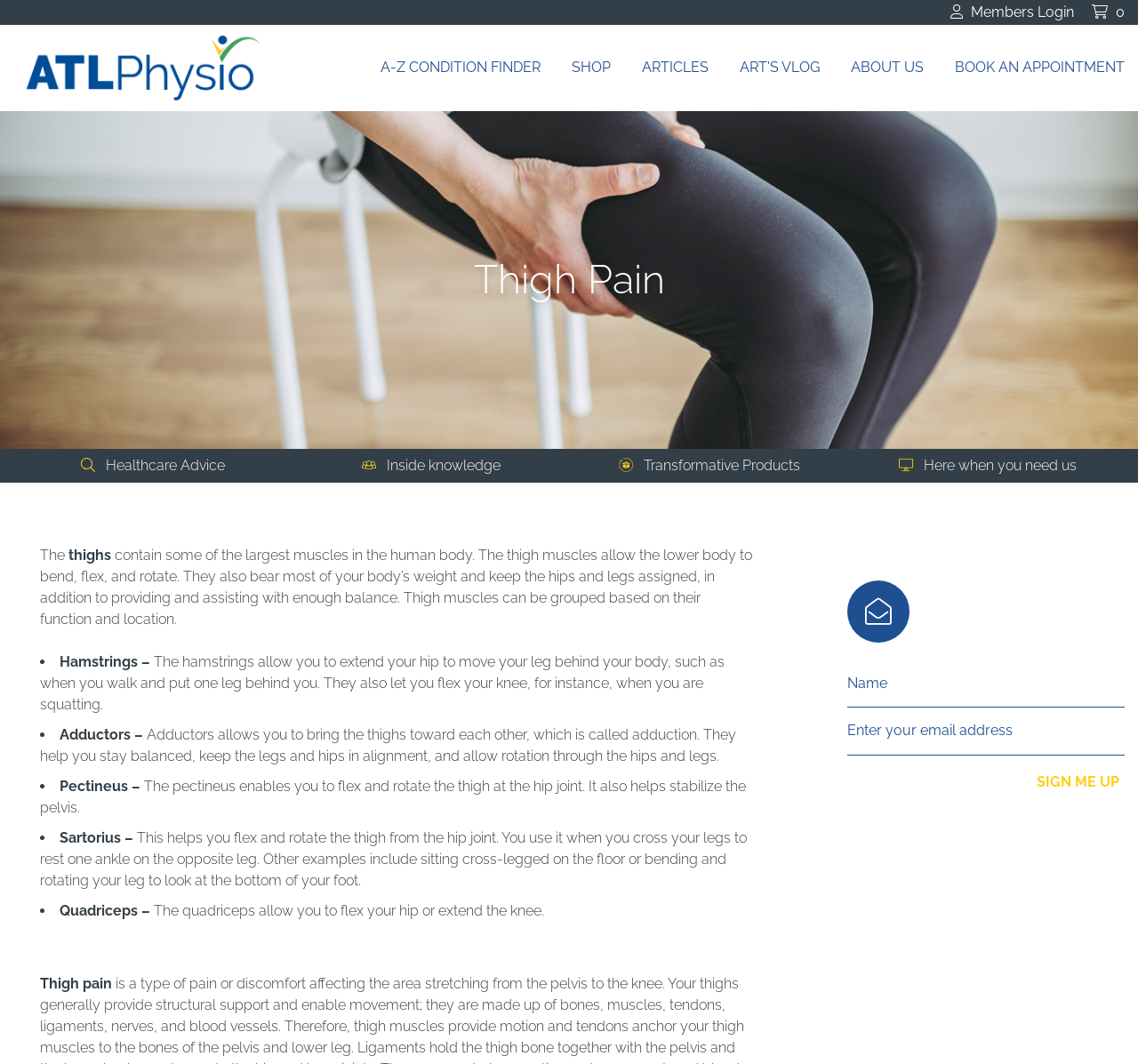Determine the bounding box coordinates of the section to be clicked to follow the instruction: "Sign in to the website". The coordinates should be given as four float numbers between 0 and 1, formatted as [left, top, right, bottom].

None